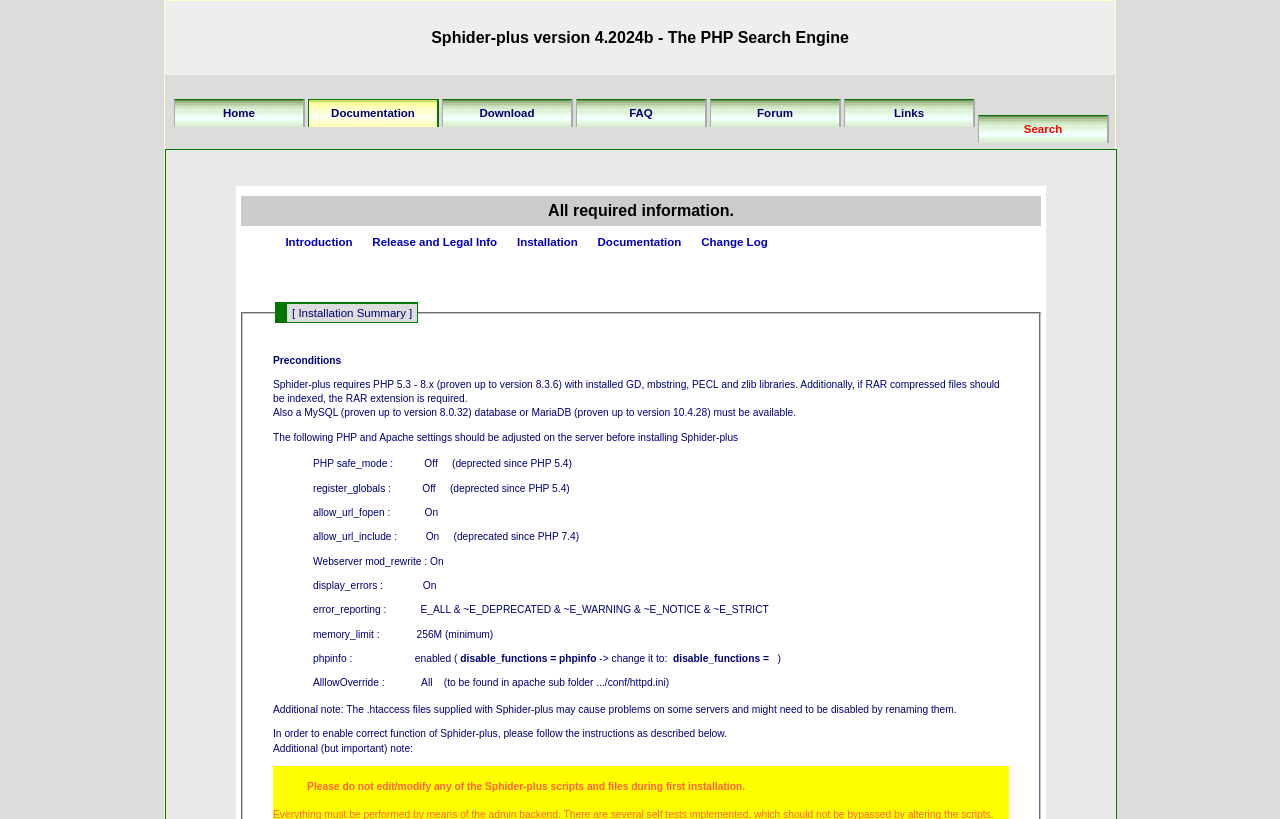Generate a comprehensive description of the contents of the webpage.

The webpage is about Sphider-plus, a PHP search engine. At the top, there is a heading that displays the version of Sphider-plus, which is 4.2024b. Below the heading, there are six links: Home, Documentation, Download, FAQ, Forum, and Links, which are aligned horizontally. 

To the right of the links, there is a static text that reads "All required information." Below this text, there are six more links, which are Introduction, Release and Legal Info, Installation, Documentation, and Change Log, also aligned horizontally.

The main content of the webpage is divided into sections. The first section is about Preconditions, which lists the requirements for Sphider-plus, including PHP version, GD, mbstring, PECL, and zlib libraries, as well as a MySQL or MariaDB database. 

The next section provides information about PHP and Apache settings that need to be adjusted on the server before installing Sphider-plus. This section is presented in a blockquote format and lists several settings, including PHP safe_mode, register_globals, allow_url_fopen, and others.

Following this section, there are additional notes about the installation process, including a warning about the .htaccess files supplied with Sphider-plus, which may cause problems on some servers. The webpage also advises users to follow the instructions carefully to enable correct function of Sphider-plus. Finally, there is an important note about not editing or modifying any of the Sphider-plus scripts and files during the first installation.